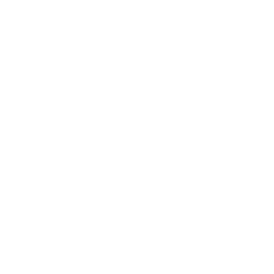Explain the image with as much detail as possible.

The image features the Evostage pleated black stage skirts, which are designed to enhance the aesthetic of any stage setup. The skirts are crafted from high-quality materials, ensuring durability and a refined look for various events. With a modern pleated design, they are ideal for use in performances, exhibitions, or presentations. This product is part of a broader range of staging solutions offered that aim to simplify and elevate your event planning. The stage skirts not only provide a professional appearance but also offer practical benefits such as ease of installation and maintenance.